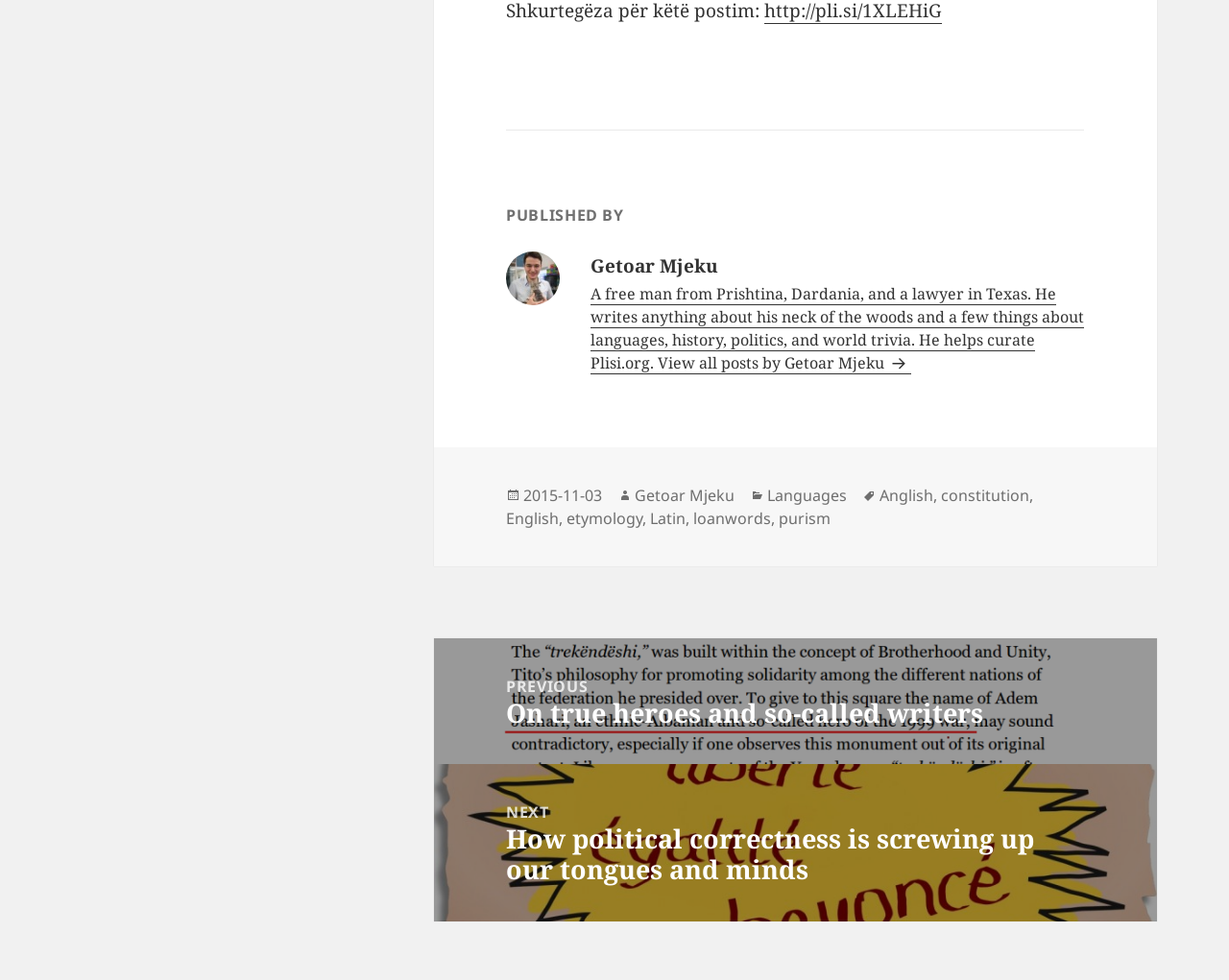Can you find the bounding box coordinates for the element that needs to be clicked to execute this instruction: "View author's profile"? The coordinates should be given as four float numbers between 0 and 1, i.e., [left, top, right, bottom].

[0.412, 0.257, 0.882, 0.288]